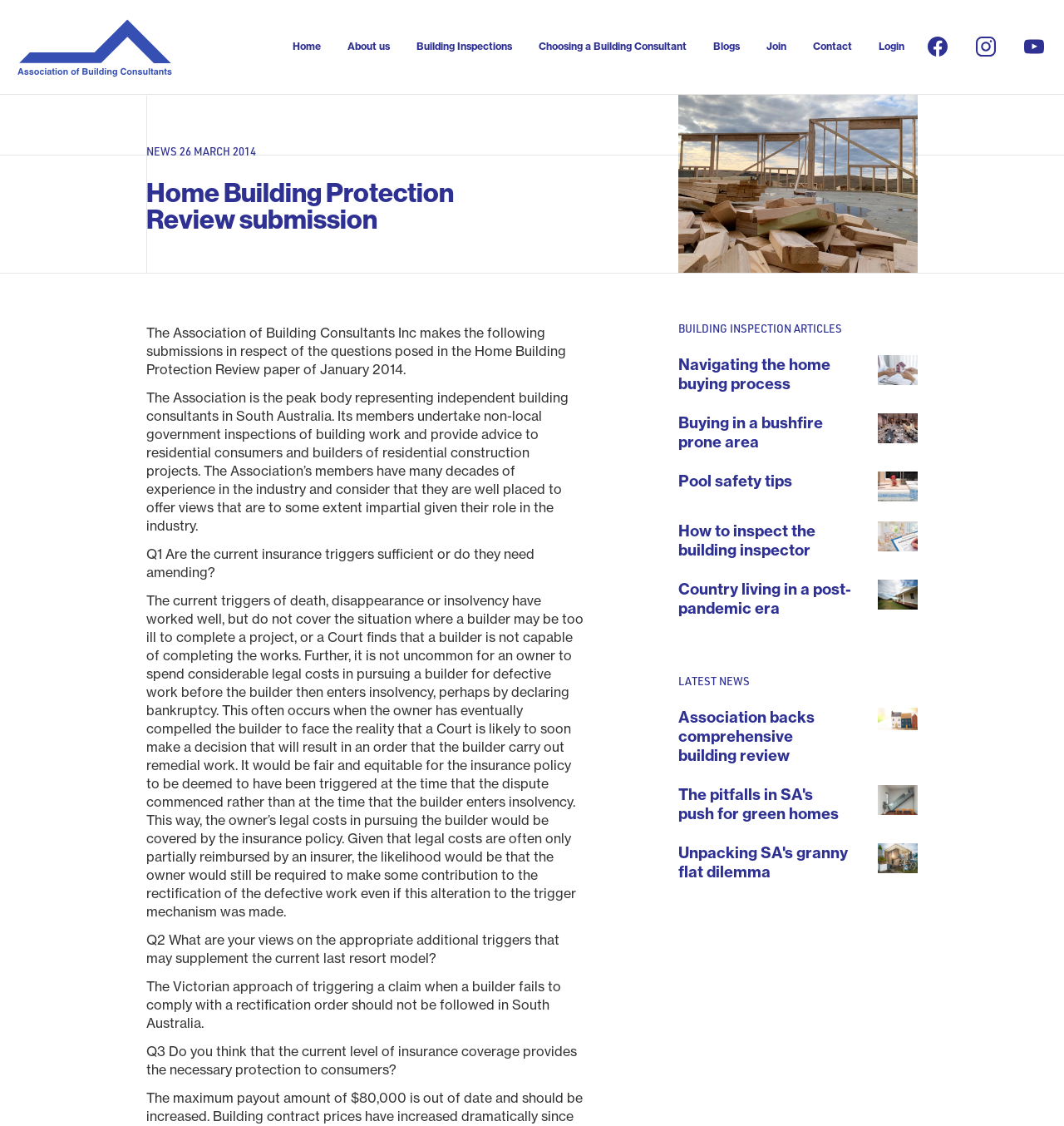Generate a comprehensive description of the webpage.

This webpage is about the Association of Building Consultants Inc's submission to the Home Building Protection Review. At the top of the page, there is a logo of the Association of Building Consultants Inc, accompanied by a link to the organization's website. Below the logo, there is a navigation menu with links to various sections of the website, including "Home", "About us", "Building Inspections", and others.

The main content of the page is divided into two columns. The left column contains a heading "Home Building Protection Review submission" and a series of paragraphs discussing the Association's submissions to the review. The text explains the Association's views on various aspects of the review, including insurance triggers, additional triggers, and the level of insurance coverage.

The right column contains a heading "BUILDING INSPECTION ARTICLES" and a list of links to various articles related to building inspections, such as "Navigating the home buying process", "Buying in a bushfire prone area", and "How to inspect the building inspector". Each article is accompanied by a small image.

Below the articles, there is a section titled "LATEST NEWS" with links to news articles, including "Association backs comprehensive building review", "The pitfalls in SA's push for green homes", and "Unpacking SA's granny flat dilemma". Each news article is accompanied by a small image.

At the bottom of the page, there are social media links to Facebook, Instagram, and YouTube.